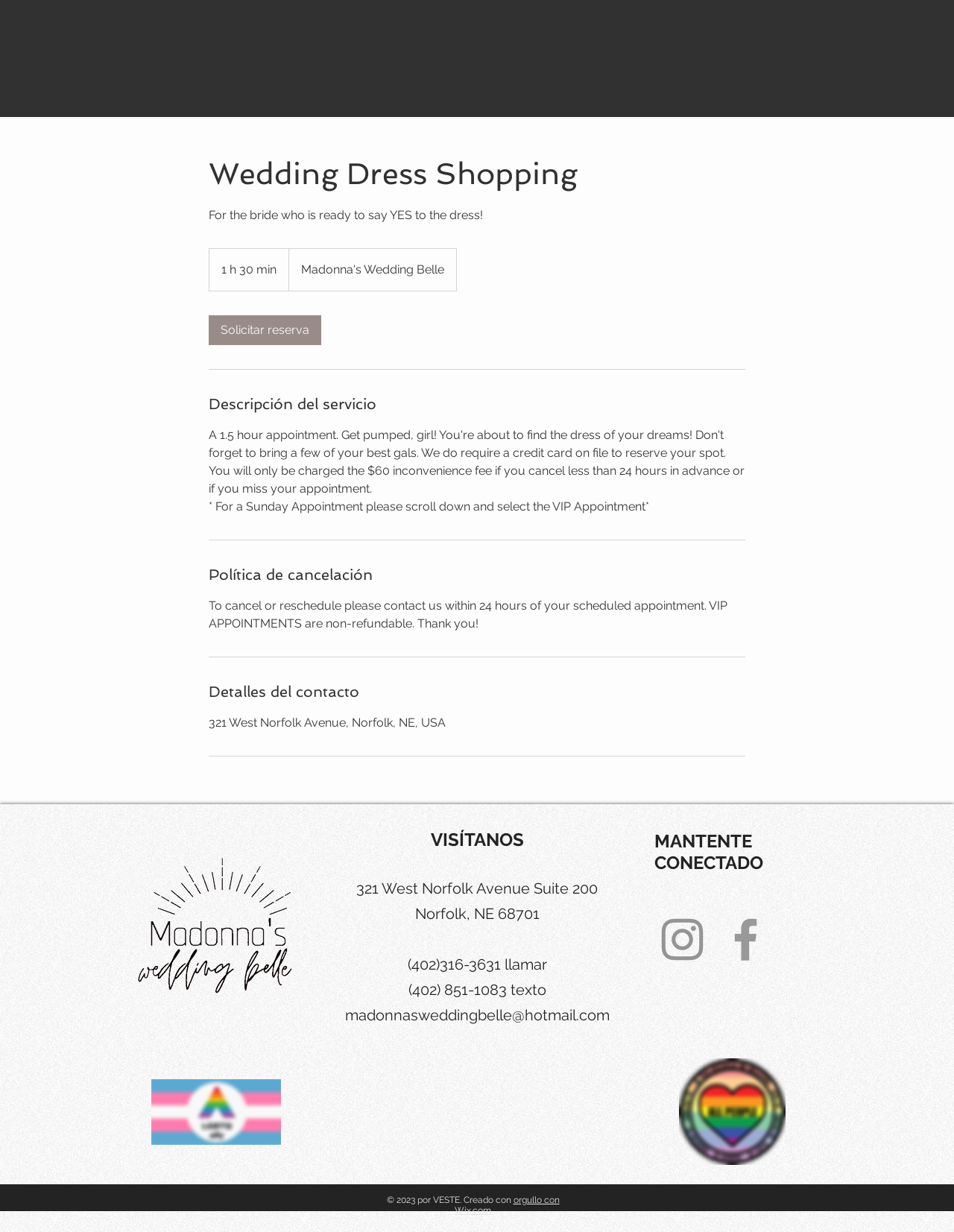Bounding box coordinates are specified in the format (top-left x, top-left y, bottom-right x, bottom-right y). All values are floating point numbers bounded between 0 and 1. Please provide the bounding box coordinate of the region this sentence describes: Solicitar reserva

[0.219, 0.256, 0.337, 0.28]